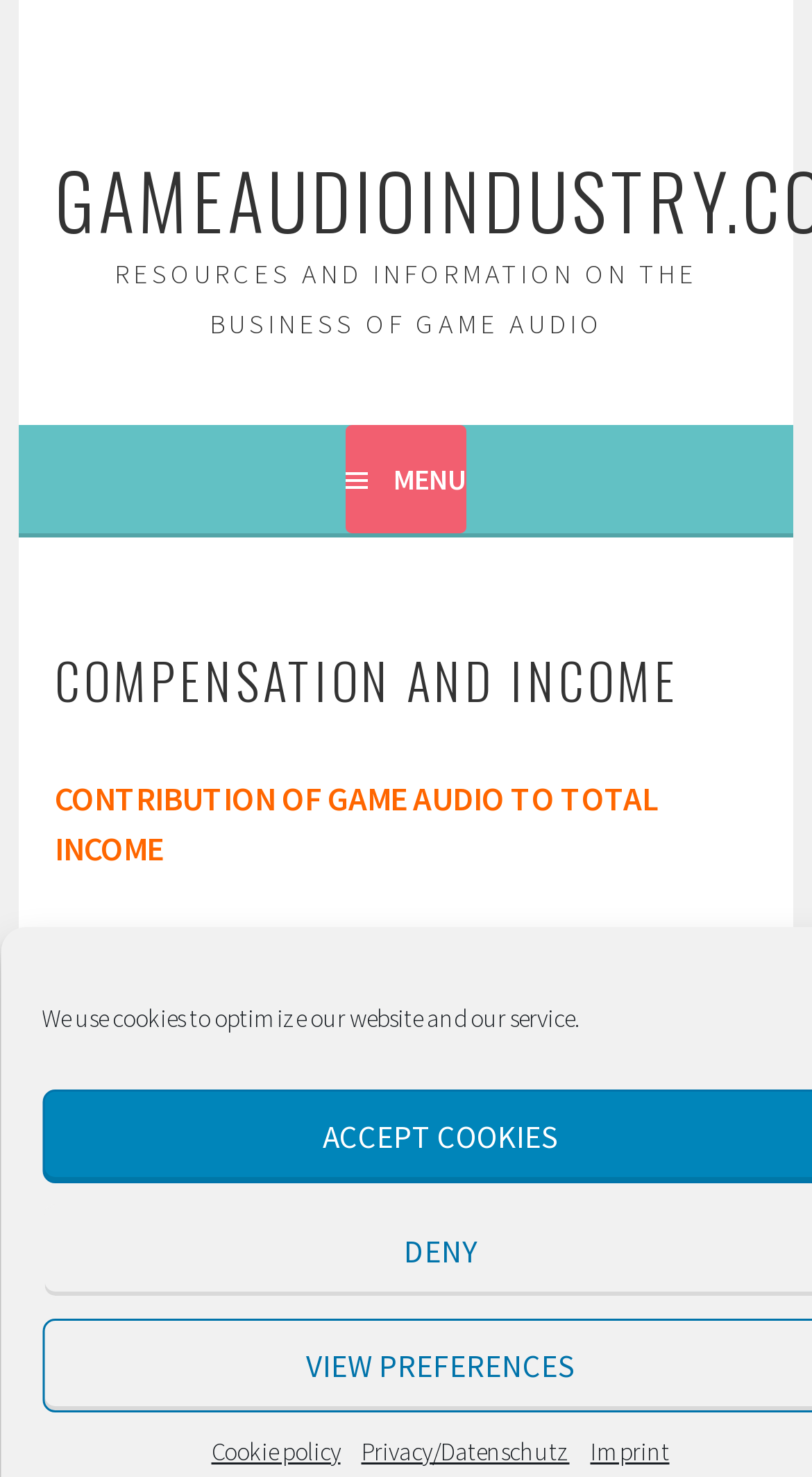Give a complete and precise description of the webpage's appearance.

The webpage is about compensation and income in the game audio industry. At the top, there is a heading that displays the website's title, "GAMEAUDIOINDUSTRY.COM", followed by a subtitle, "RESOURCES AND INFORMATION ON THE BUSINESS OF GAME AUDIO". 

Below the title, there is a menu button on the right side, which is currently not expanded. When expanded, it reveals a header with the title "COMPENSATION AND INCOME". 

On the bottom left of the page, there is a notice about cookies, stating "We use cookies to optimize our website and our service." Next to it, there are three links: "Cookie policy", "Privacy/Datenschutz", and "Imprint", which are aligned horizontally and positioned at the bottom of the page.

The main content of the page is divided into two sections. The first section has a heading "CONTRIBUTION OF GAME AUDIO TO TOTAL INCOME". The second section is a paragraph of text that discusses the income of composers, sound designers, and audio directors in the game audio industry, providing specific statistics and insights. This text is positioned below the heading and takes up most of the page's content area.